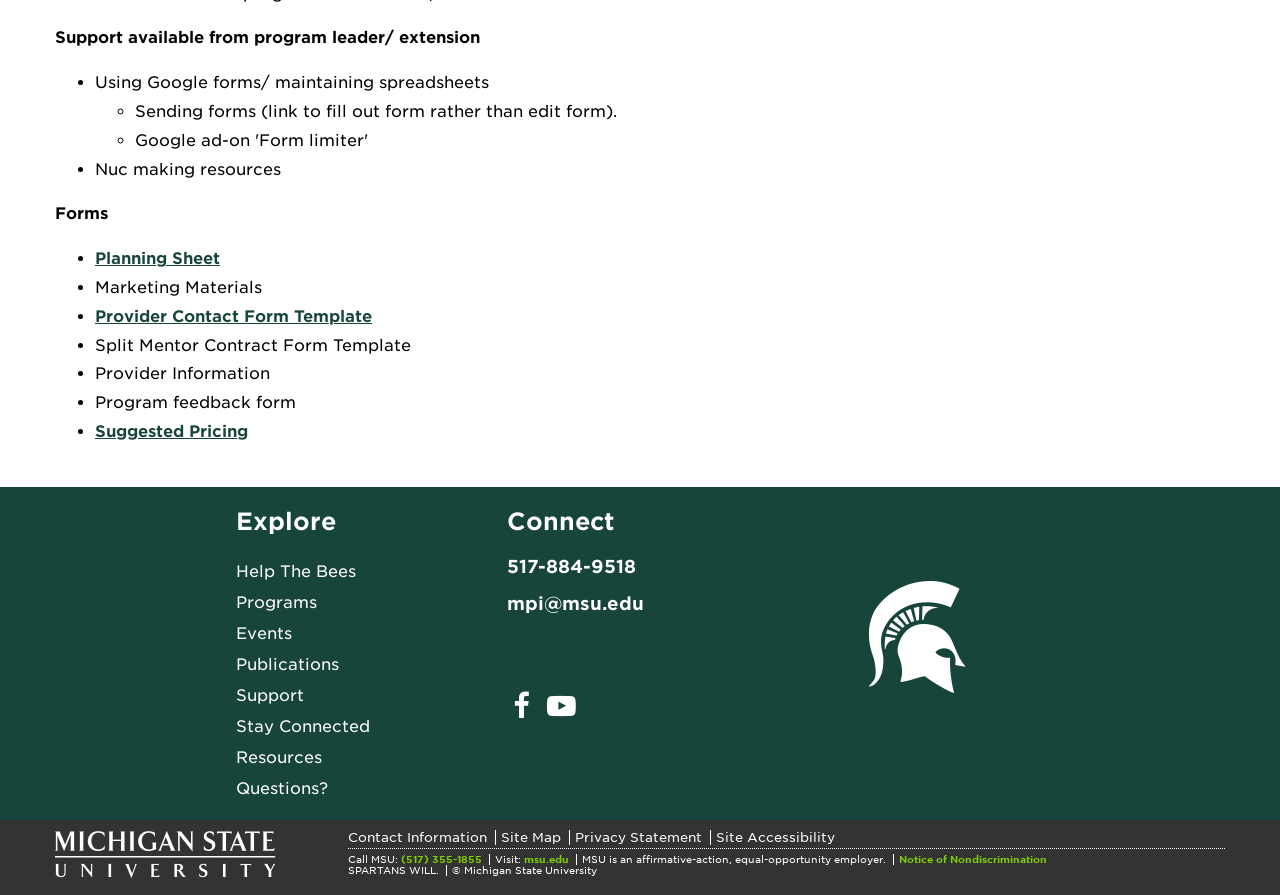Use one word or a short phrase to answer the question provided: 
What is the purpose of the 'Provider Contact Form Template'?

Contact form